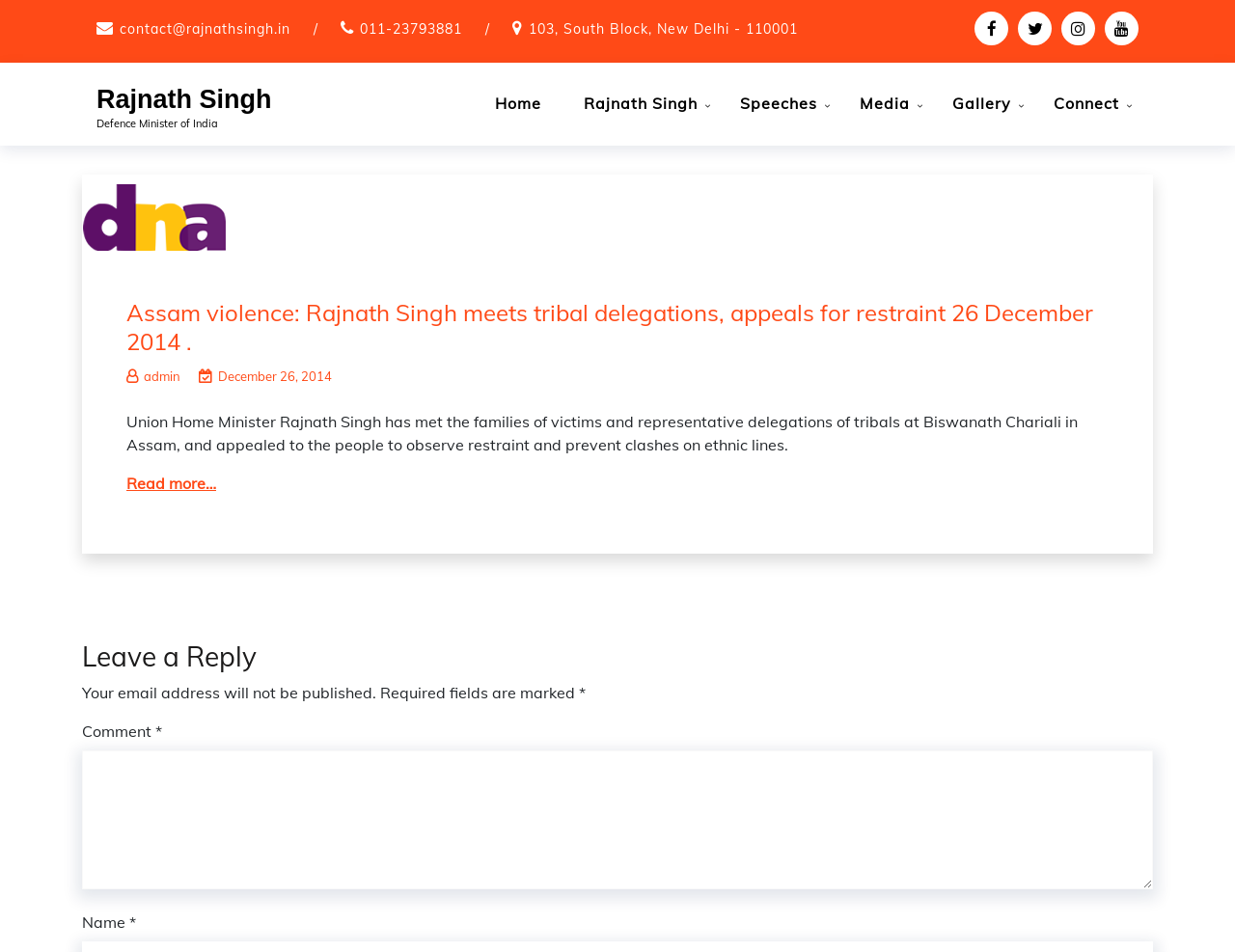What is the date of the news article?
Please describe in detail the information shown in the image to answer the question.

I found this information by looking at the link ' December 26, 2014' which suggests that the date of the news article is 26 December 2014.